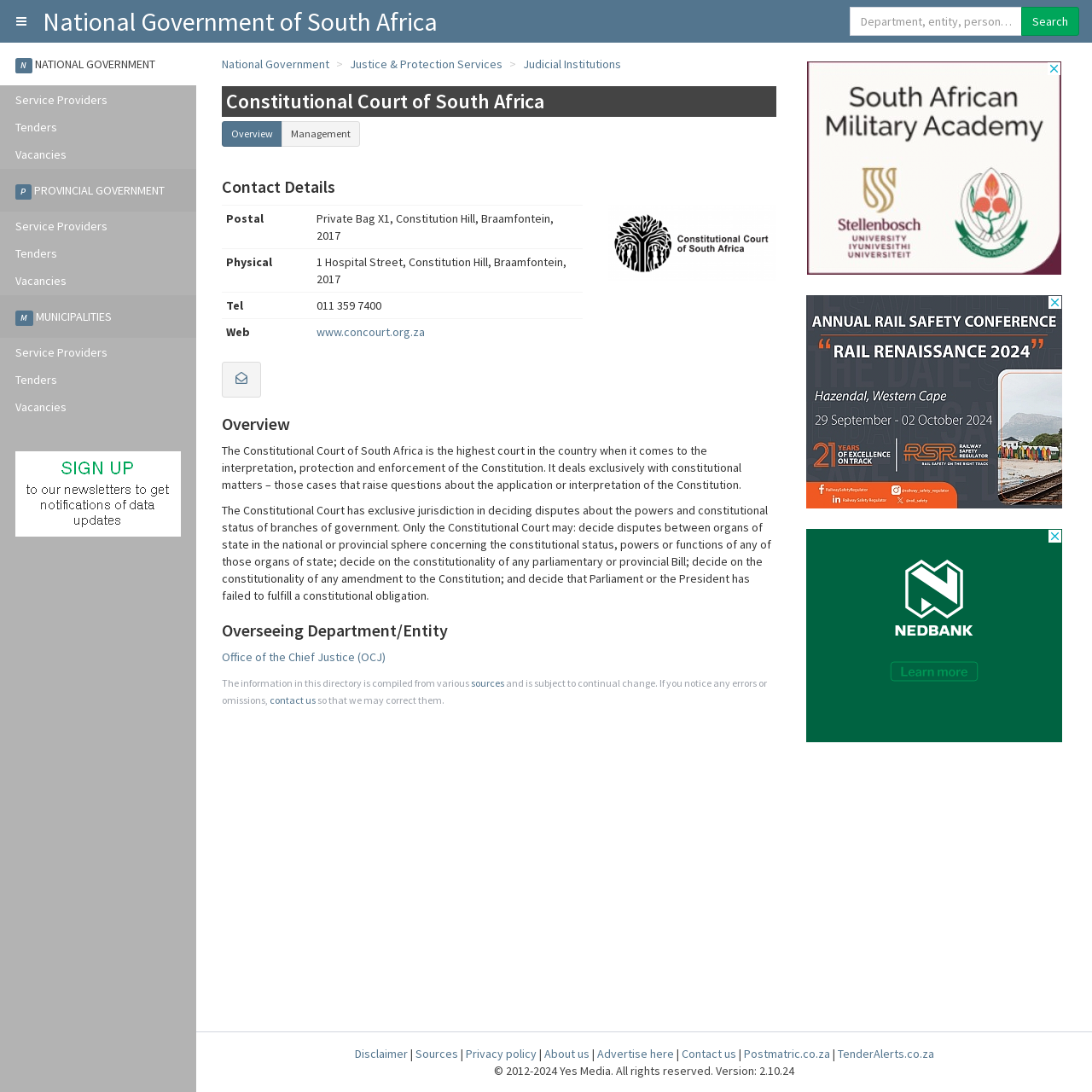Give a comprehensive overview of the webpage, including key elements.

The webpage is about the Constitutional Court of South Africa, with a focus on providing an overview of the court's role and functions. At the top left corner, there is a toggle navigation button and a link to the National Government of South Africa. On the top right corner, there is a search bar with a textbox and a search button.

On the left side of the page, there is a vertical menu with links to various government entities, including national government, provincial government, and municipalities. There is also a link to sign up for a newsletter, accompanied by an image.

In the main content area, there is a heading that reads "Constitutional Court of South Africa" followed by a group of links to different sections, including "Overview", "Management", and others. Below this, there is a section titled "Contact Details" with a table containing the court's postal address, physical address, telephone number, and website.

The main content area also features a section titled "Overview" with a brief description of the Constitutional Court's role and functions. This is followed by a section titled "Overseeing Department/Entity" with a link to the Office of the Chief Justice.

Further down the page, there is a section with static text discussing the sources of information used on the website and a link to contact the website administrators if errors or omissions are found.

At the bottom of the page, there are several iframes containing advertisements. The footer section contains links to various pages, including Disclaimer, Sources, Privacy policy, About us, and Contact us, as well as a copyright notice.